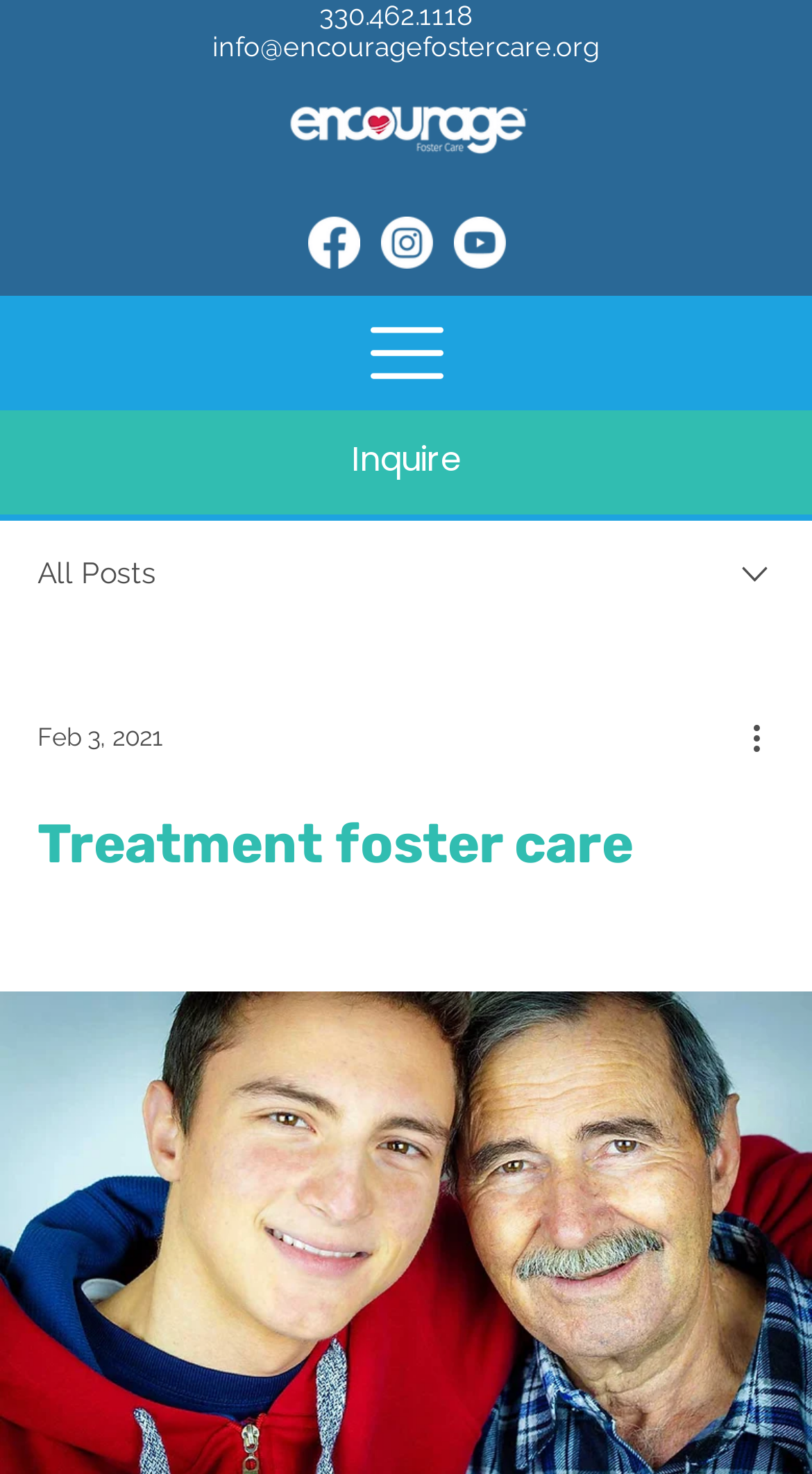Find the bounding box coordinates for the area that must be clicked to perform this action: "Open Facebook page".

[0.378, 0.147, 0.442, 0.182]